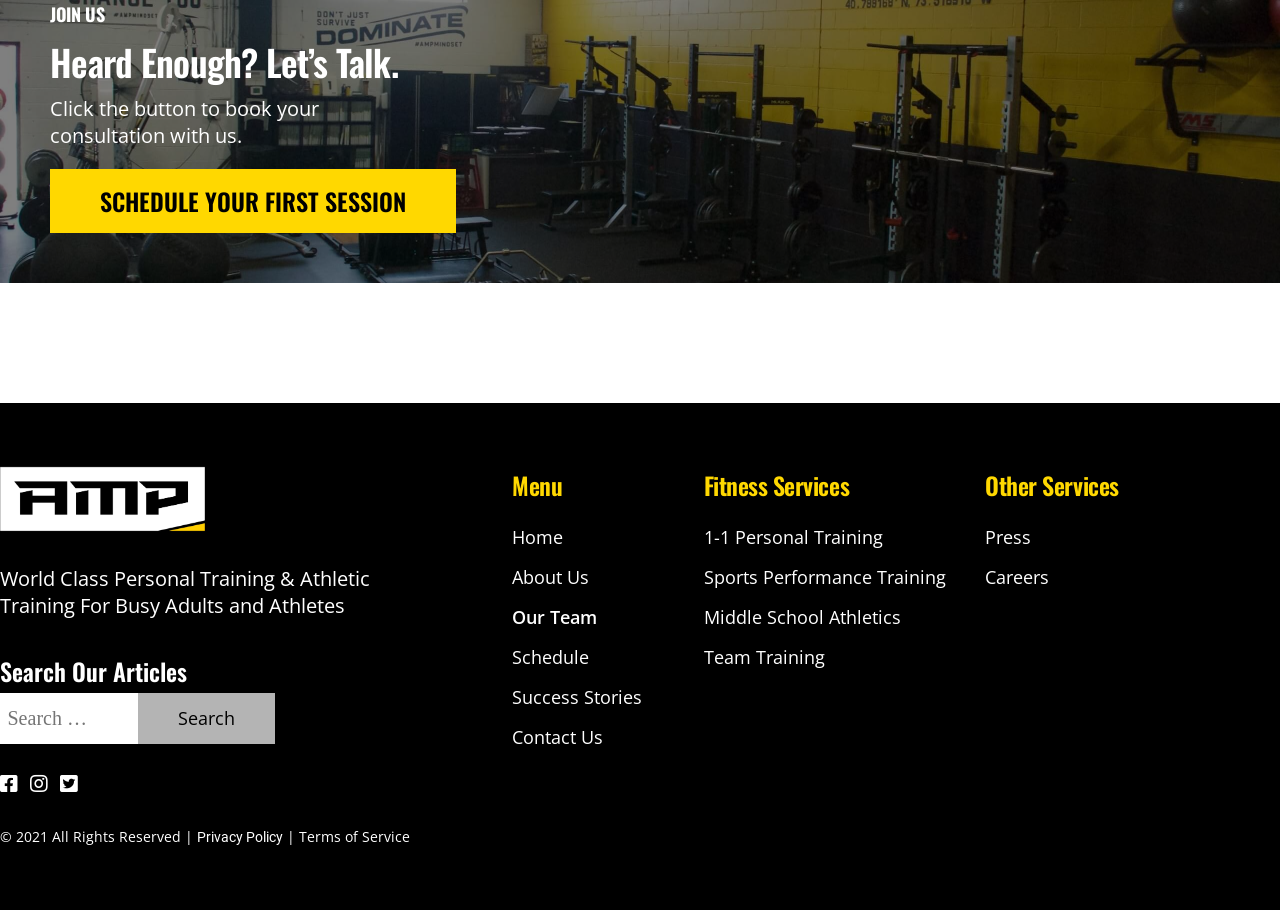Using the description "parent_node: Search for: value="Search"", locate and provide the bounding box of the UI element.

[0.108, 0.761, 0.215, 0.818]